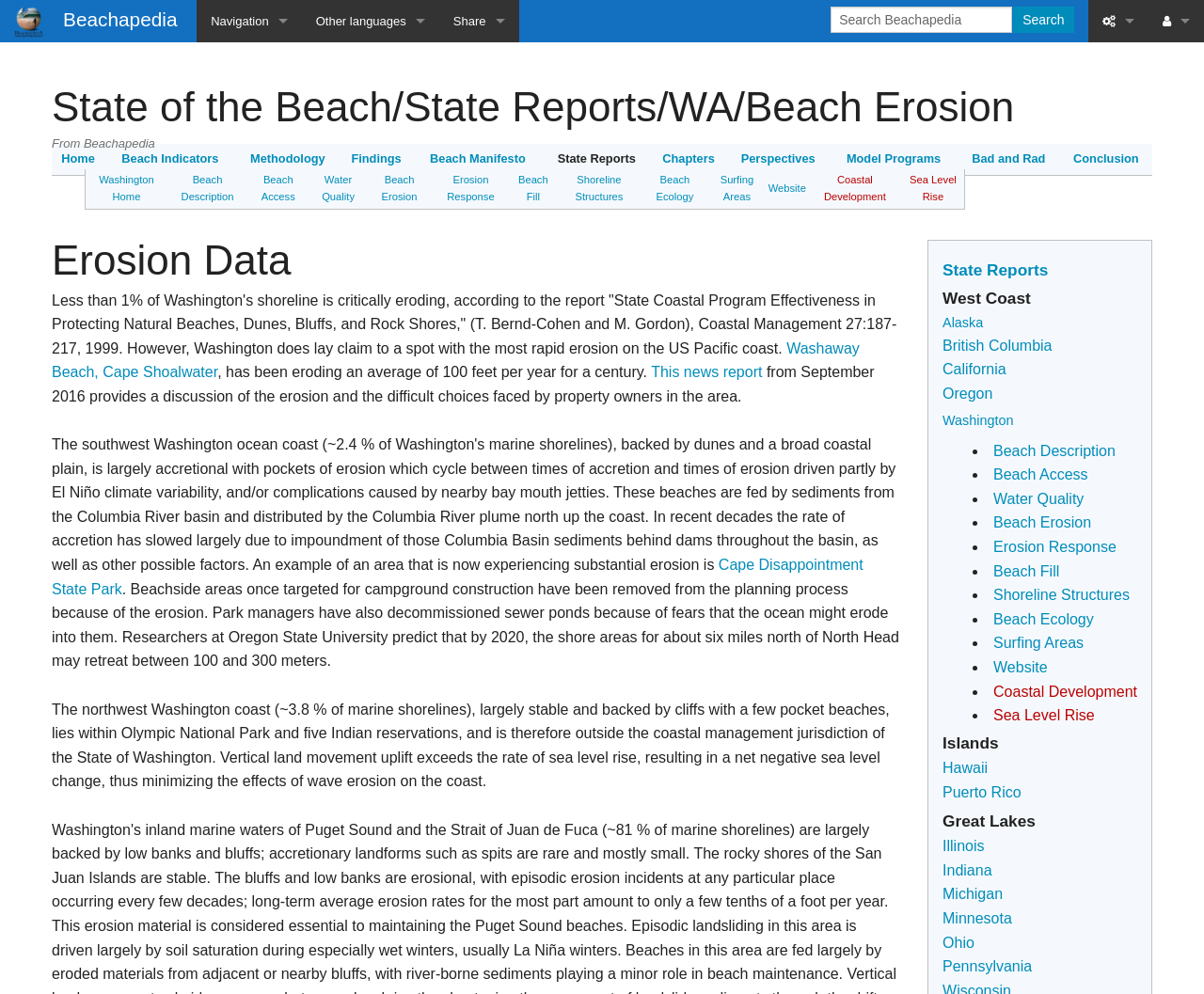Determine the bounding box coordinates for the area you should click to complete the following instruction: "Log in".

[0.954, 0.043, 1.0, 0.085]